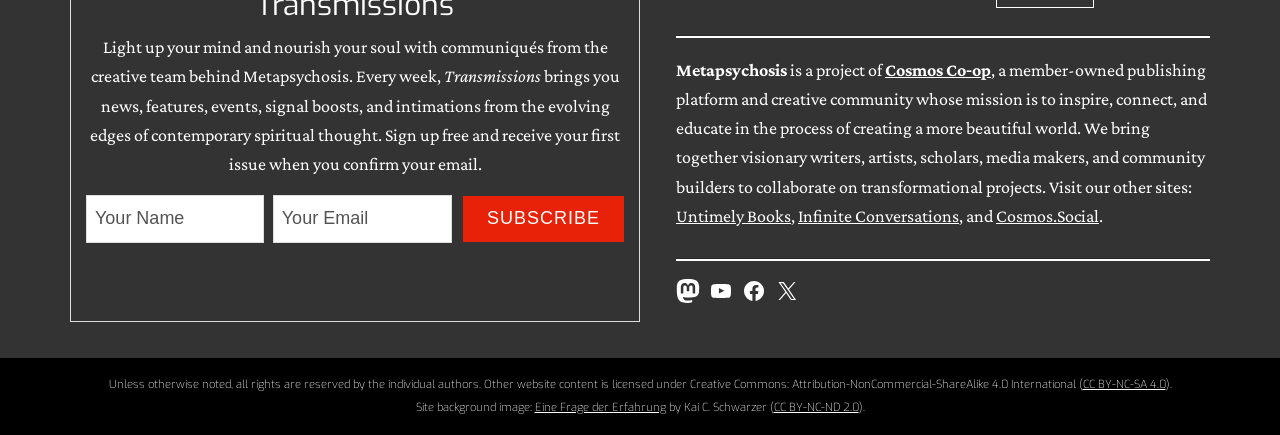Please indicate the bounding box coordinates of the element's region to be clicked to achieve the instruction: "Subscribe to the newsletter". Provide the coordinates as four float numbers between 0 and 1, i.e., [left, top, right, bottom].

[0.362, 0.451, 0.488, 0.555]